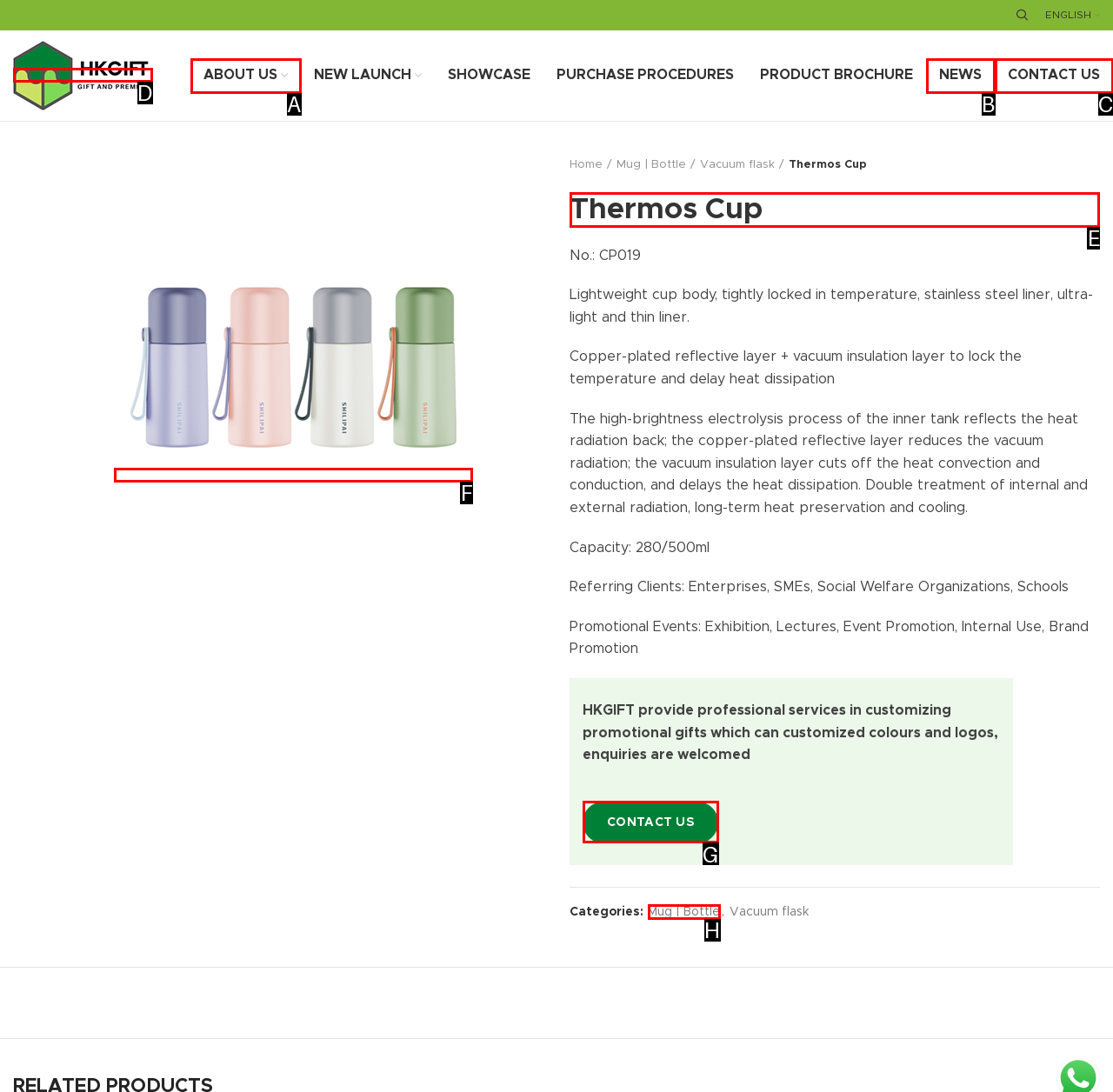Identify the correct UI element to click to achieve the task: Read more about Thermos Cup.
Answer with the letter of the appropriate option from the choices given.

E